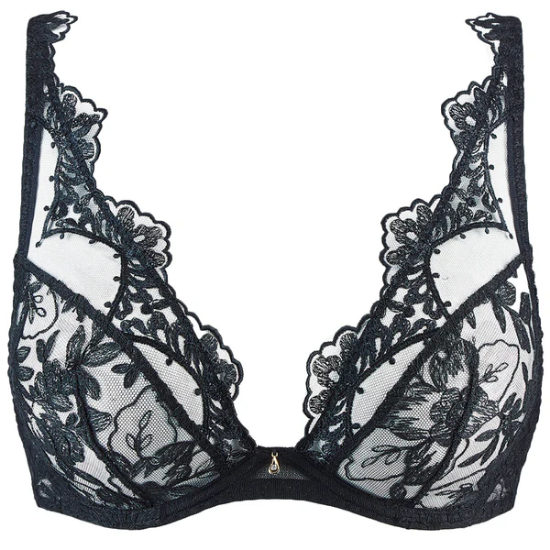Generate a descriptive account of all visible items and actions in the image.

This image showcases the luxurious "After Midnight Ultra Plunge Bra," designed by Aubade. The bra features an intricate, sheer embroidery that enhances its overall allure, creating a striking contrast against the delicate lace. Its ultra-plunging neckline emphasizes a bold, structured cut, while the floral detailing adds an elegant touch to its design. Perfect for a sensual look, this bra is engineered with smaller, more open underwires to create an enhanced cleavage effect, making it ideal for layering under modest tops to reveal its captivating design. The bra is priced at $190 and is available in multiple sizes, ensuring a perfect fit for different body types.